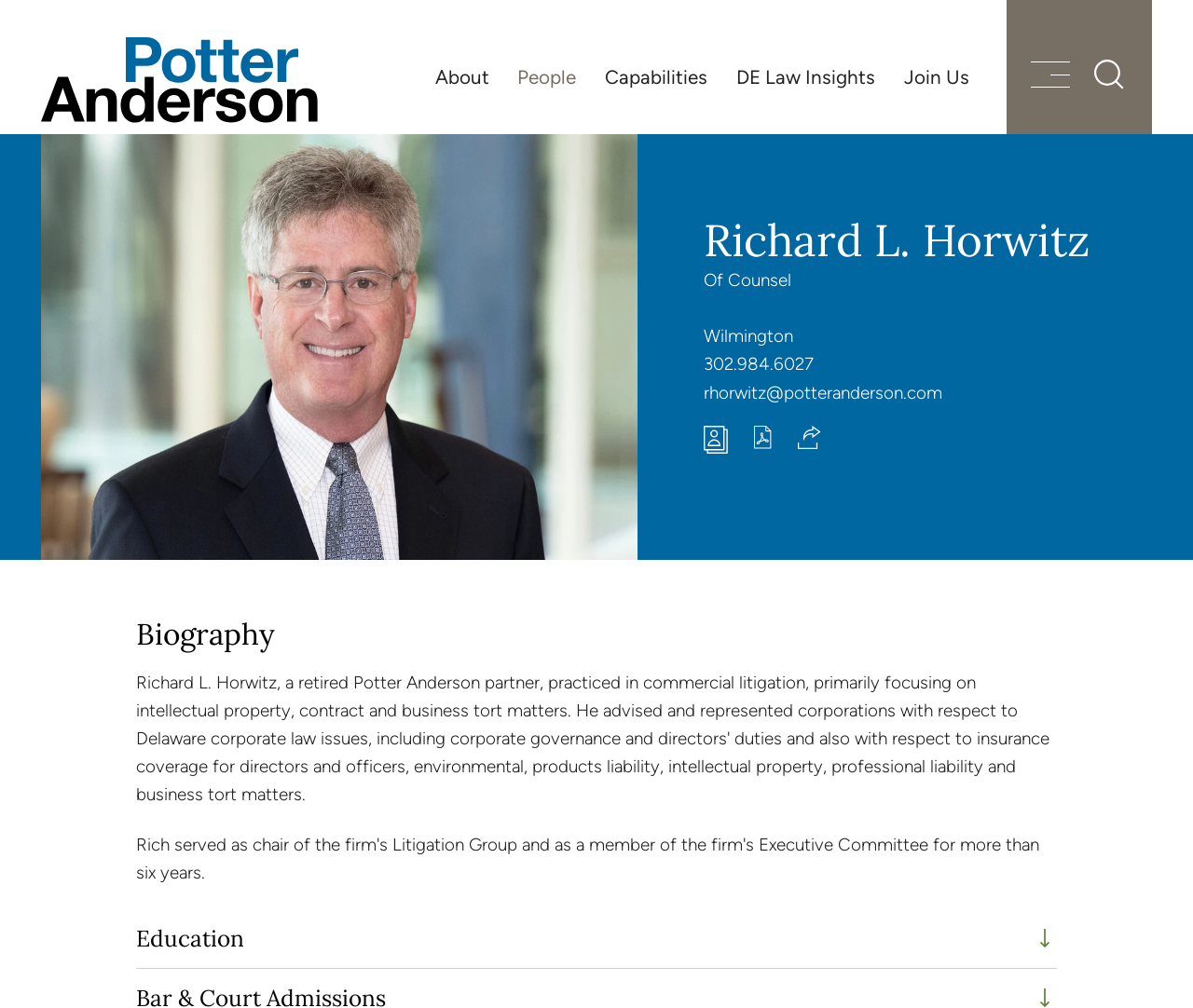What are the sections in Richard L. Horwitz's biography?
Answer with a single word or short phrase according to what you see in the image.

Biography, Education